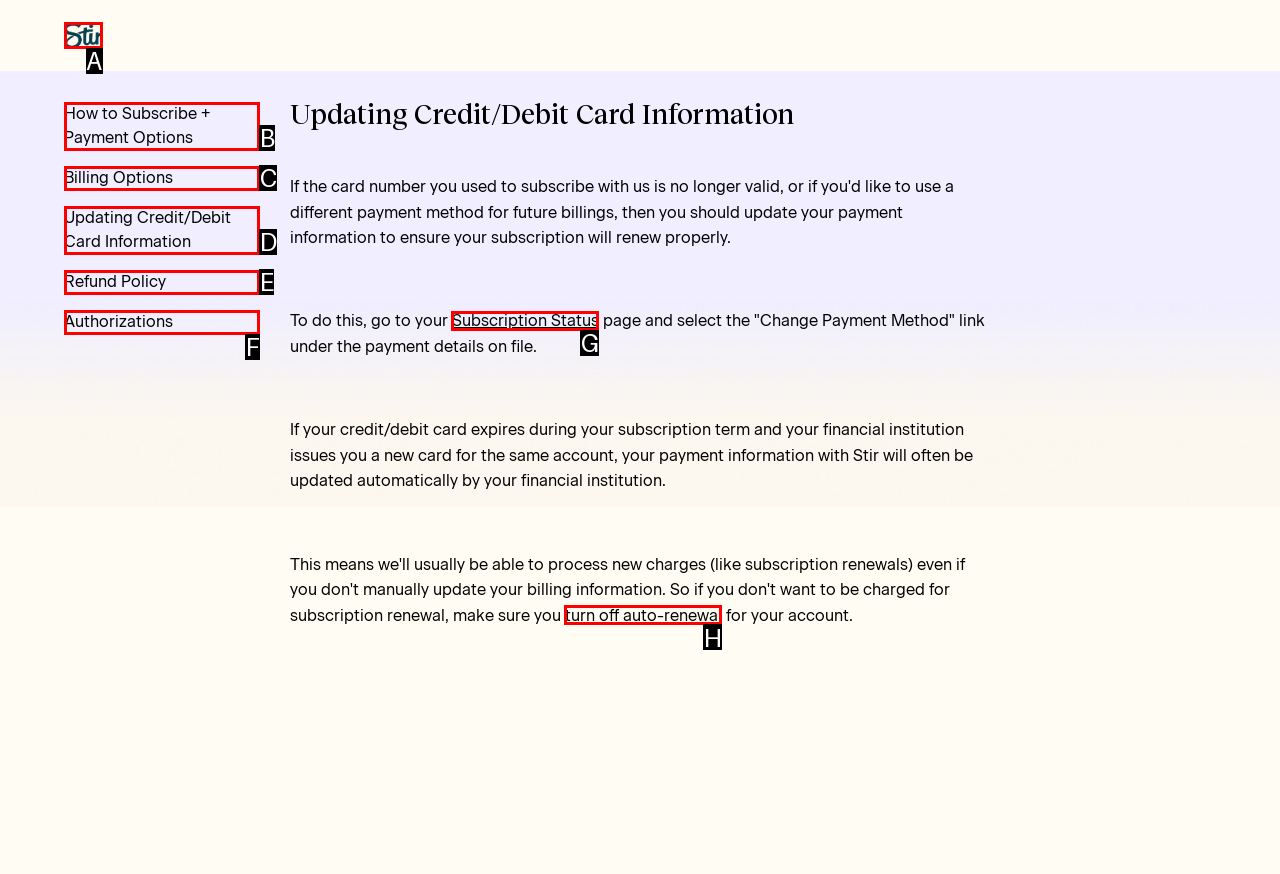Choose the option that matches the following description: title="Home"
Answer with the letter of the correct option.

A